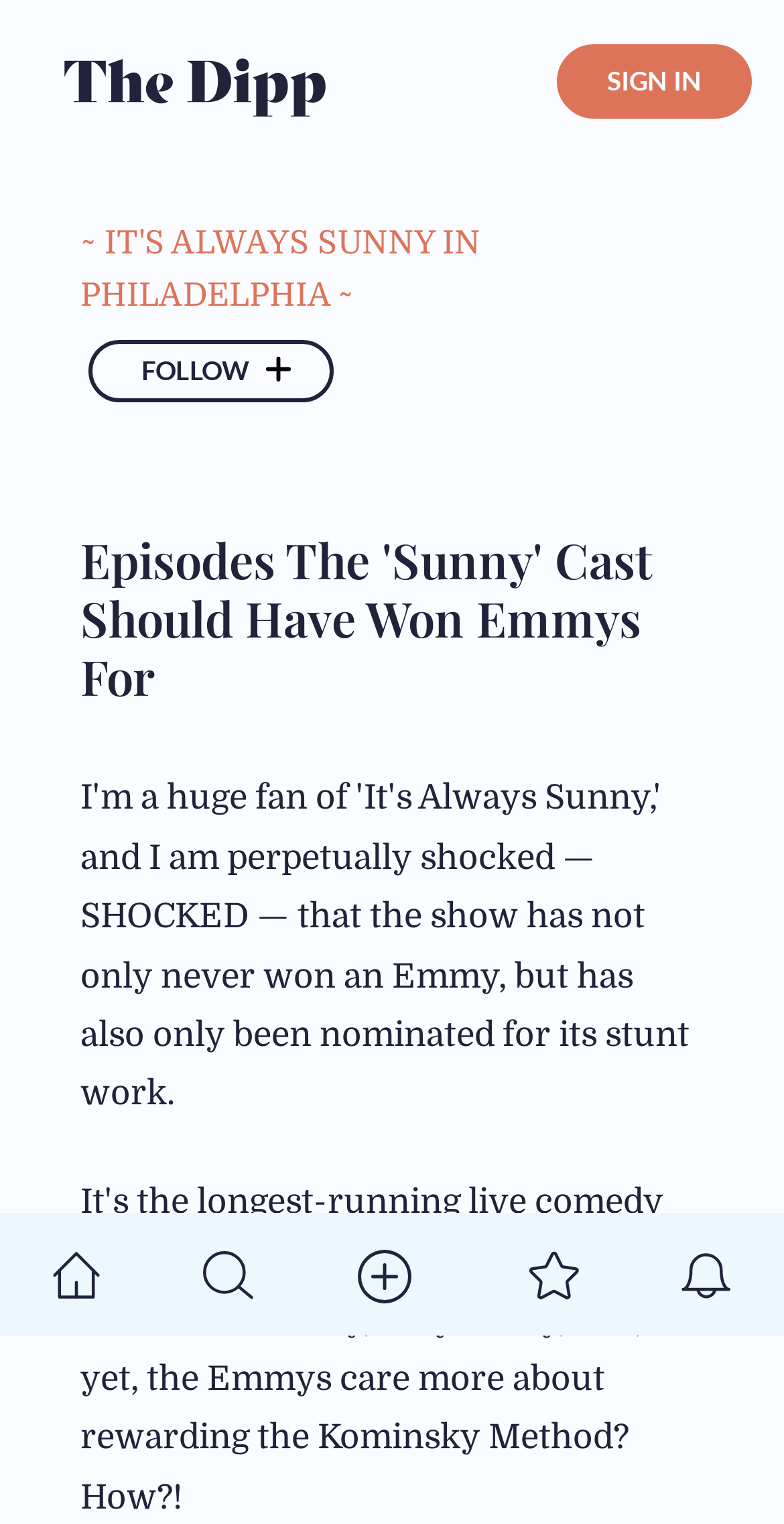Provide the bounding box coordinates in the format (top-left x, top-left y, bottom-right x, bottom-right y). All values are floating point numbers between 0 and 1. Determine the bounding box coordinate of the UI element described as: Sign In

[0.71, 0.028, 0.959, 0.078]